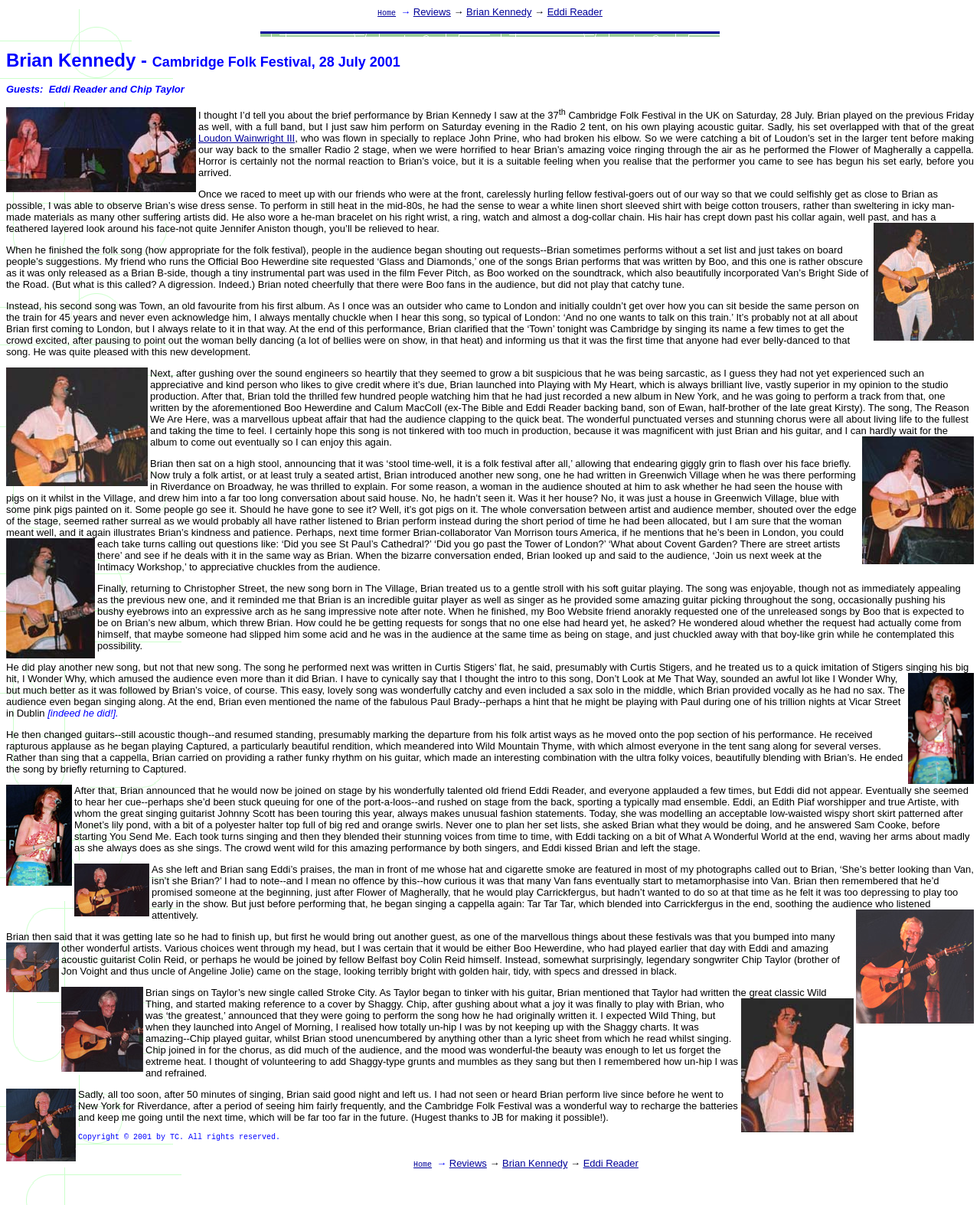Locate the bounding box coordinates of the UI element described by: "Loudon Wainwright III". The bounding box coordinates should consist of four float numbers between 0 and 1, i.e., [left, top, right, bottom].

[0.202, 0.11, 0.301, 0.12]